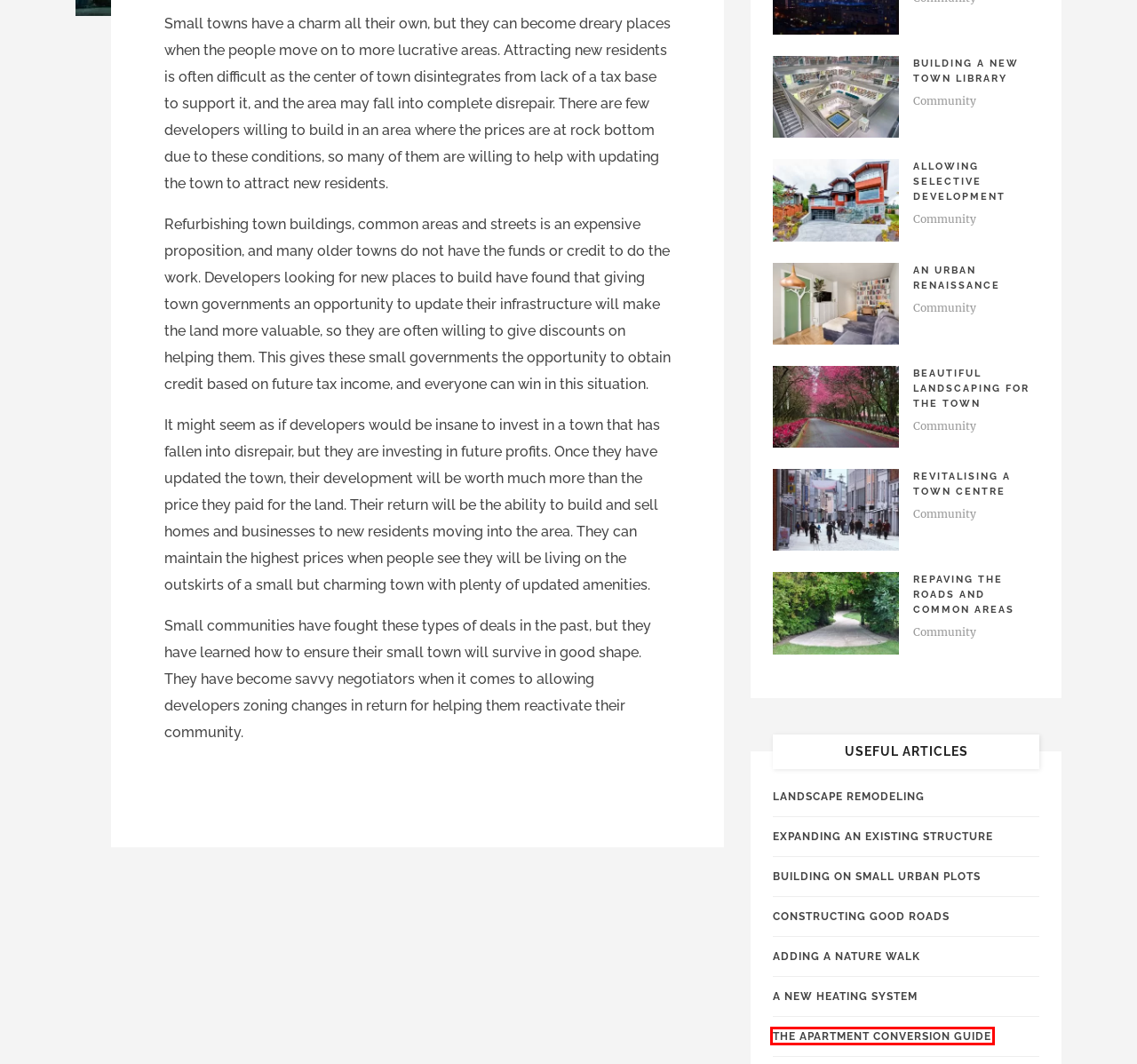You are given a screenshot of a webpage with a red rectangle bounding box around an element. Choose the best webpage description that matches the page after clicking the element in the bounding box. Here are the candidates:
A. A New Heating System
B. The Apartment Conversion Guide
C. Constructing Good Roads
D. Recreating the Urban Landscape
E. Adding a Nature Walk
F. Building on Small Urban Plots
G. The Use of Swales in New Developments
H. Expanding an Existing Structure

B